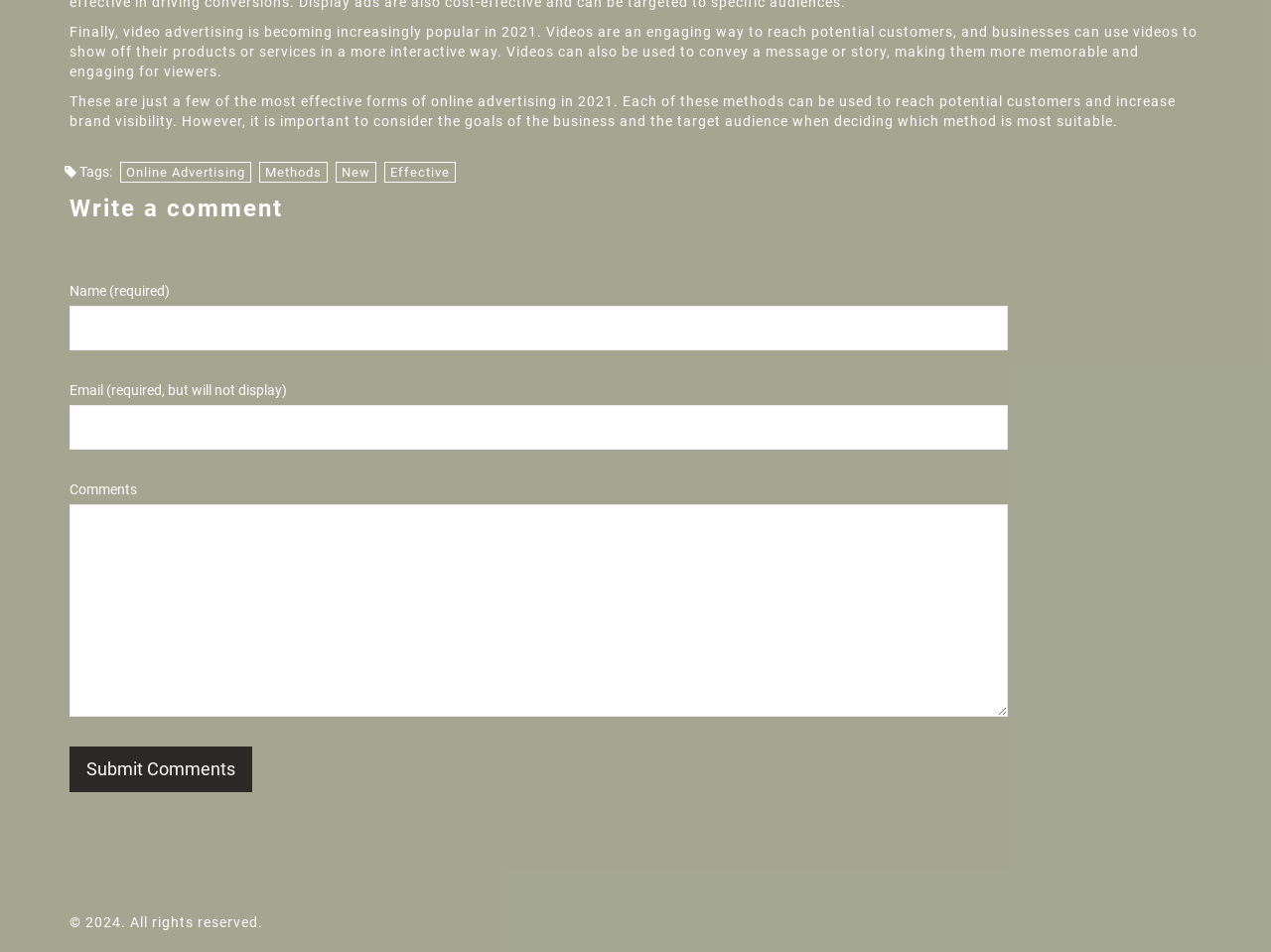Please identify the bounding box coordinates of the element's region that I should click in order to complete the following instruction: "Click the 'Online Advertising' link". The bounding box coordinates consist of four float numbers between 0 and 1, i.e., [left, top, right, bottom].

[0.095, 0.17, 0.198, 0.192]